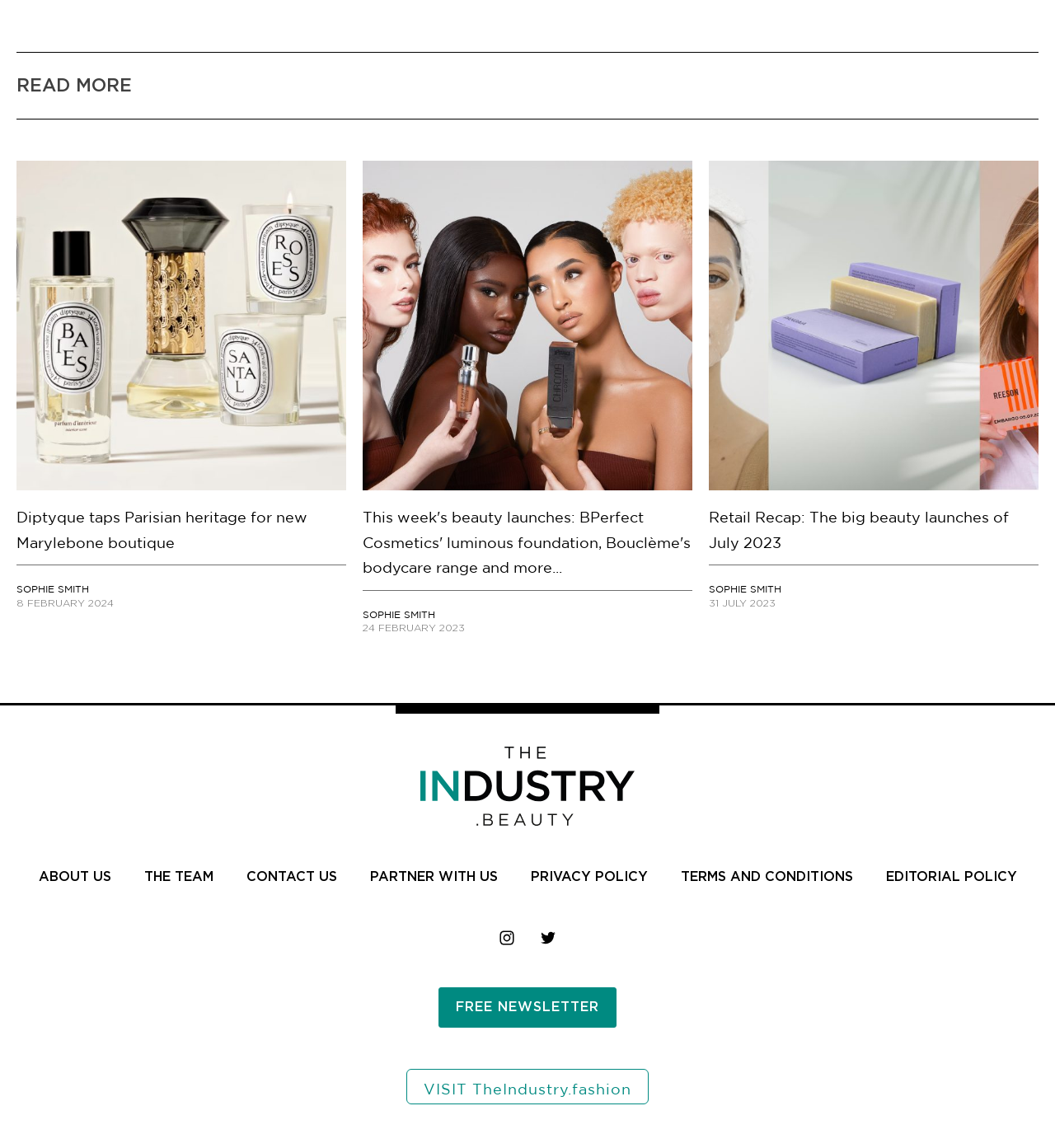Locate the bounding box coordinates of the element that should be clicked to execute the following instruction: "Subscribe to the free newsletter".

[0.416, 0.86, 0.584, 0.895]